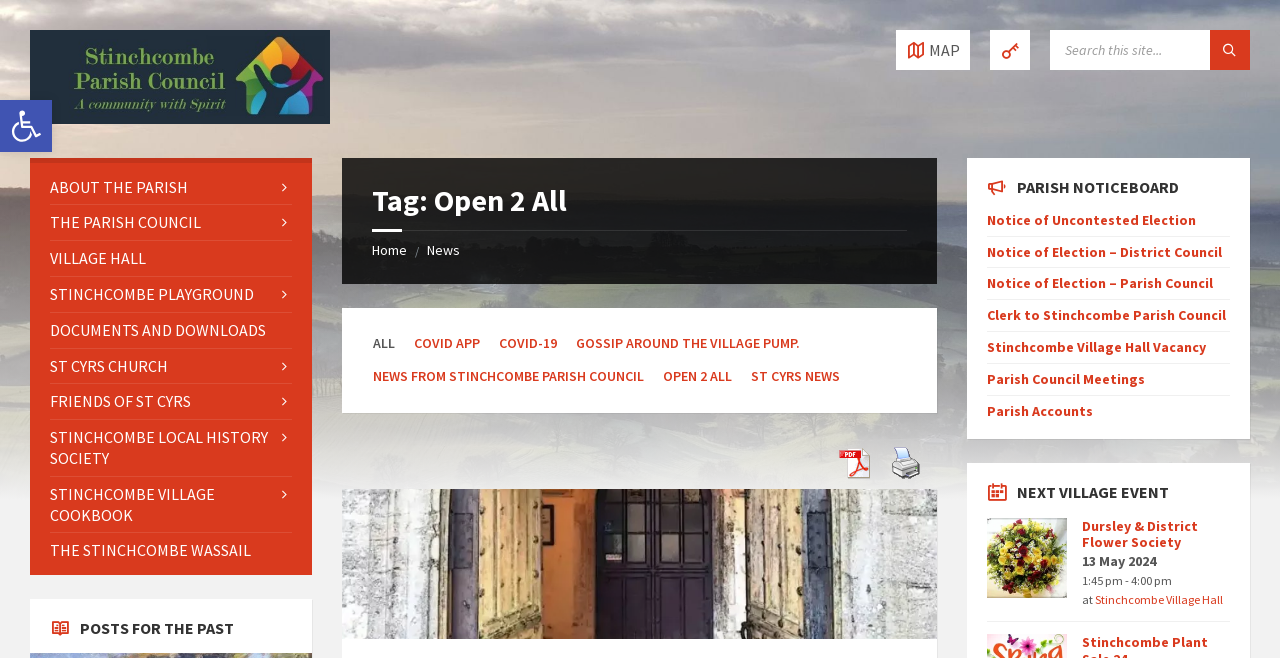Can you locate the main headline on this webpage and provide its text content?

Tag: Open 2 All